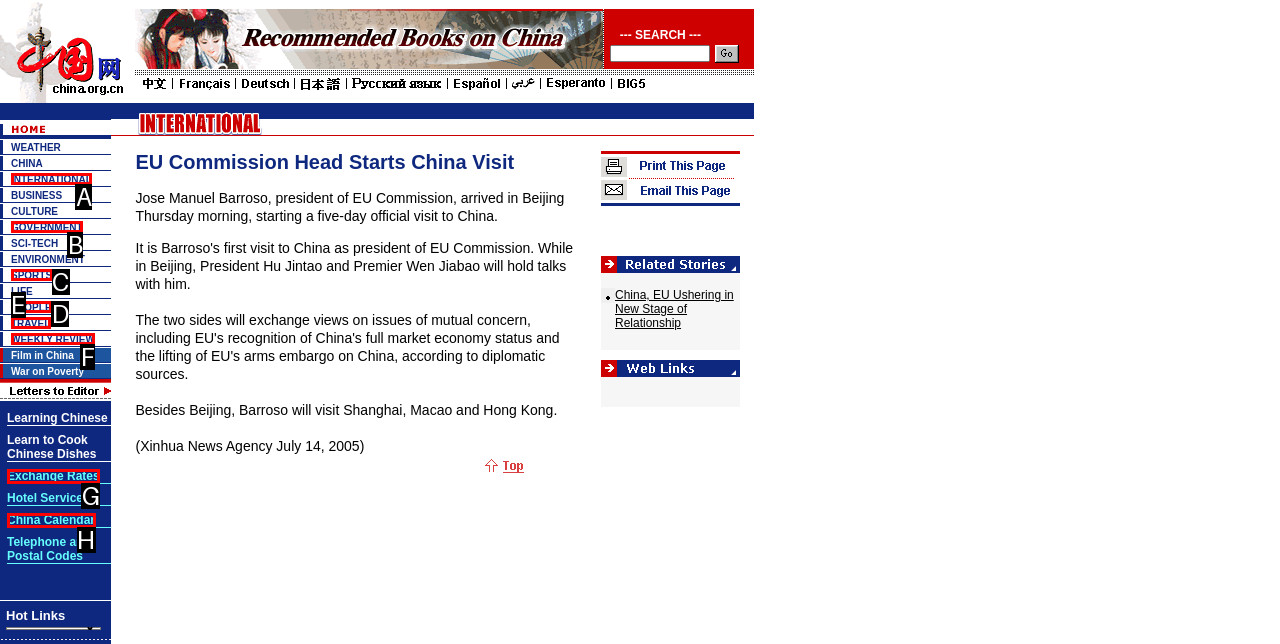Identify the HTML element that best matches the description: PEOPLE. Provide your answer by selecting the corresponding letter from the given options.

D